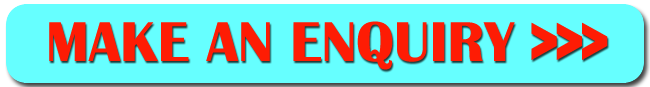What type of services is this element likely associated with?
Please answer the question with a single word or phrase, referencing the image.

financial guidance or business support